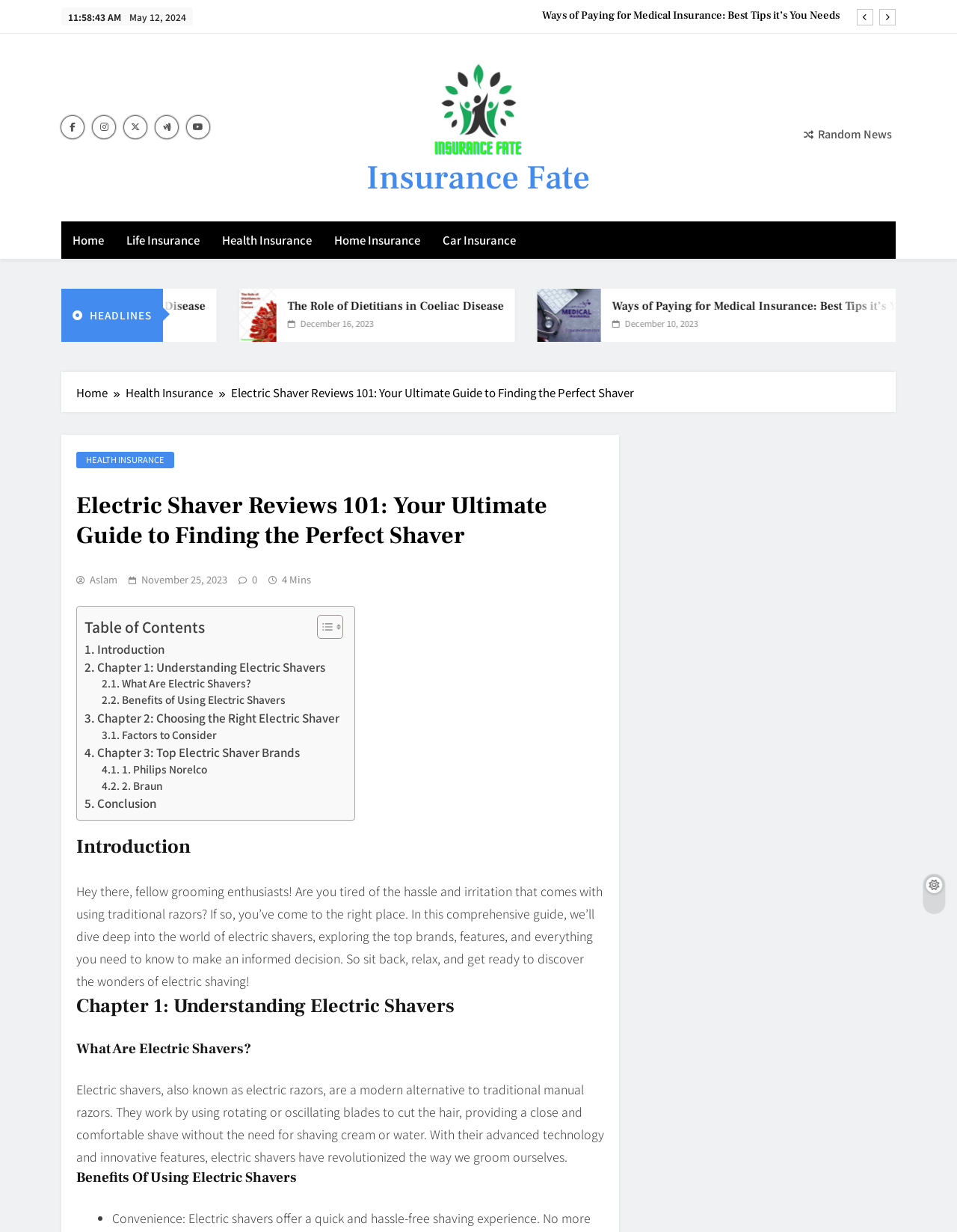How many chapters are there in the guide?
Please provide a detailed and thorough answer to the question.

I counted the number of chapters in the guide by looking at the table of contents, which lists 'Chapter 1: Understanding Electric Shavers', 'Chapter 2: Choosing the Right Electric Shaver', and 'Chapter 3: Top Electric Shaver Brands'.